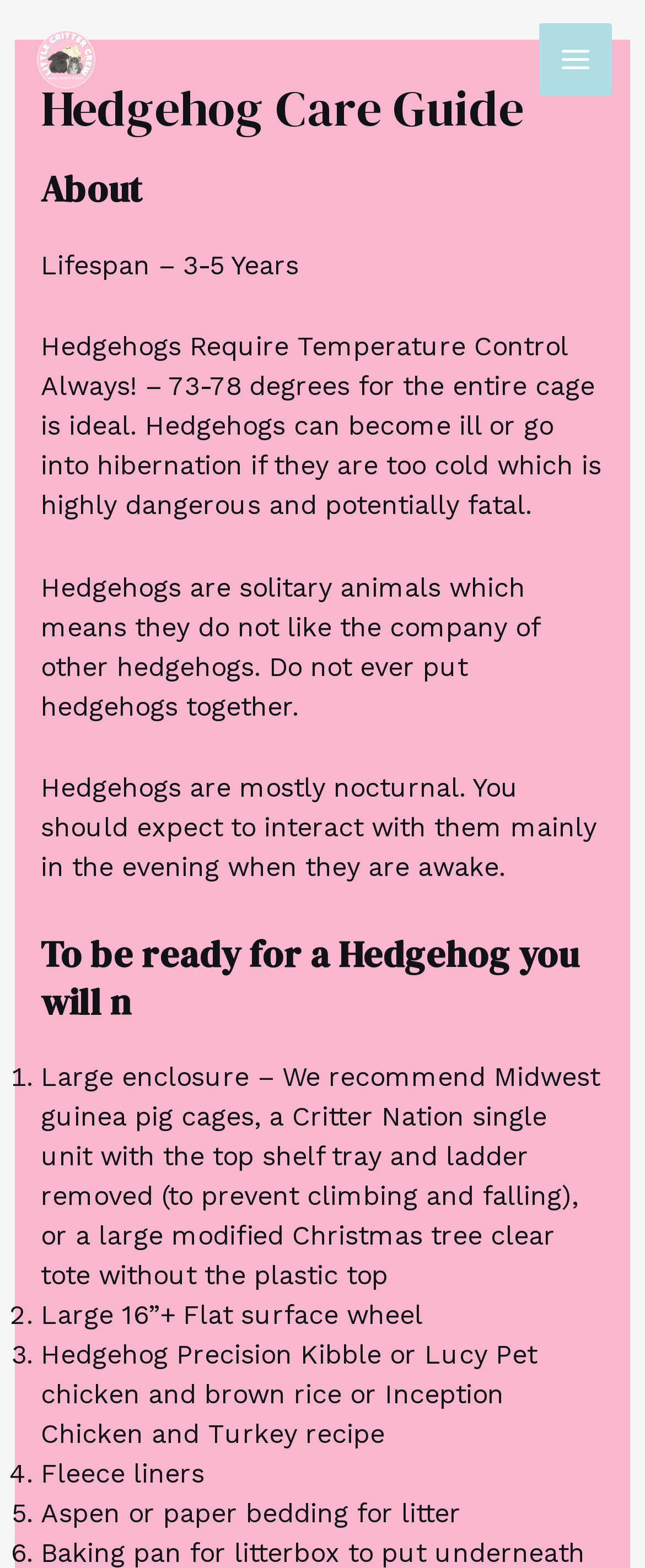What is the ideal temperature range for a hedgehog's cage?
Refer to the image and provide a one-word or short phrase answer.

73-78 degrees